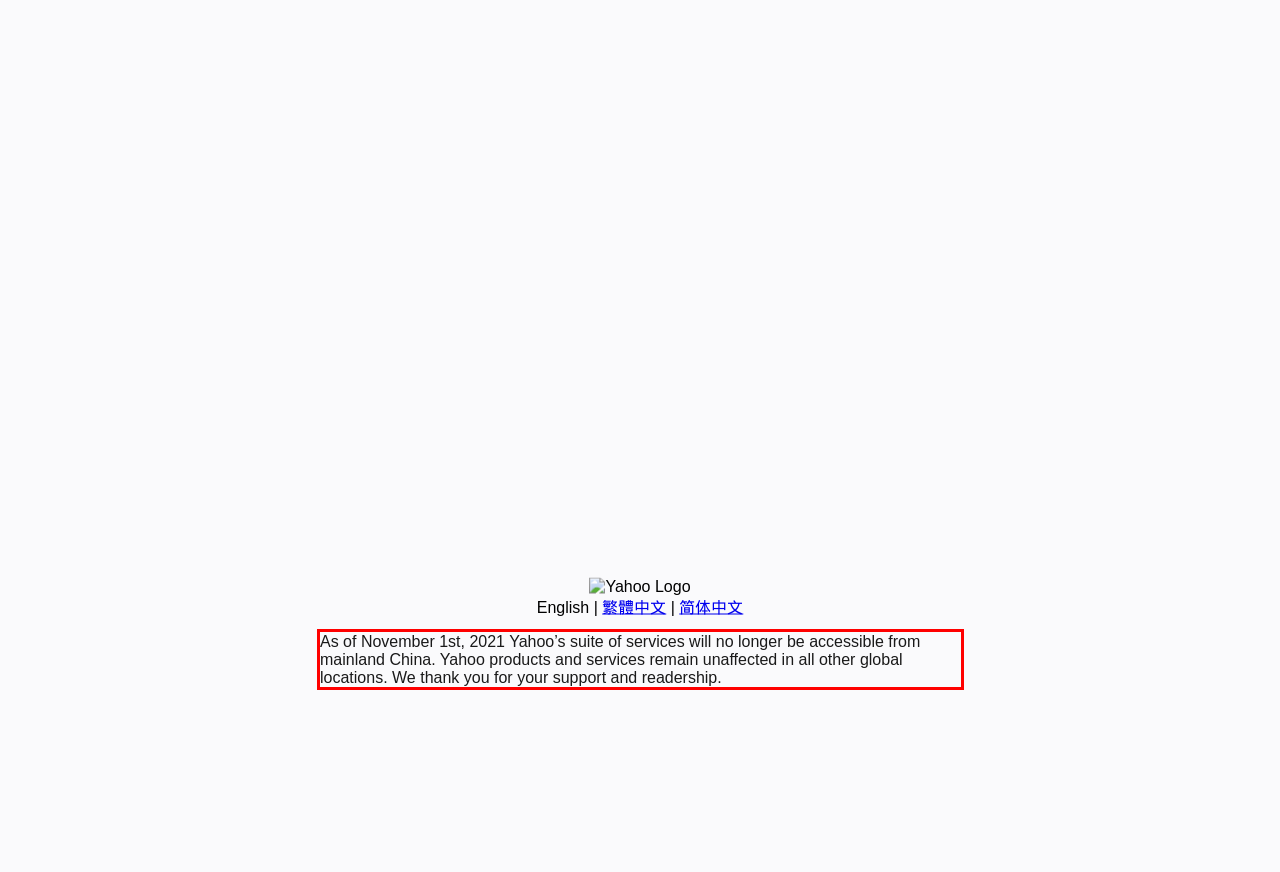You are provided with a screenshot of a webpage that includes a red bounding box. Extract and generate the text content found within the red bounding box.

As of November 1st, 2021 Yahoo’s suite of services will no longer be accessible from mainland China. Yahoo products and services remain unaffected in all other global locations. We thank you for your support and readership.